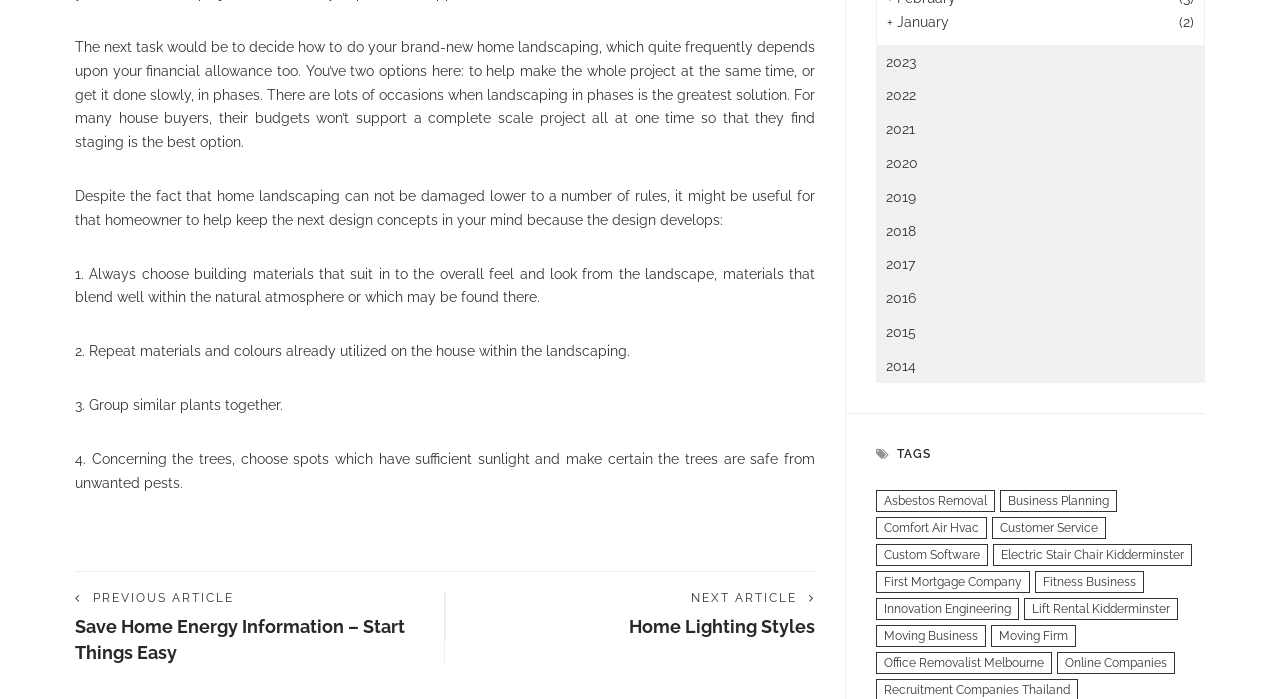Determine the bounding box coordinates of the clickable region to carry out the instruction: "Click on '2023'".

[0.684, 0.065, 0.941, 0.113]